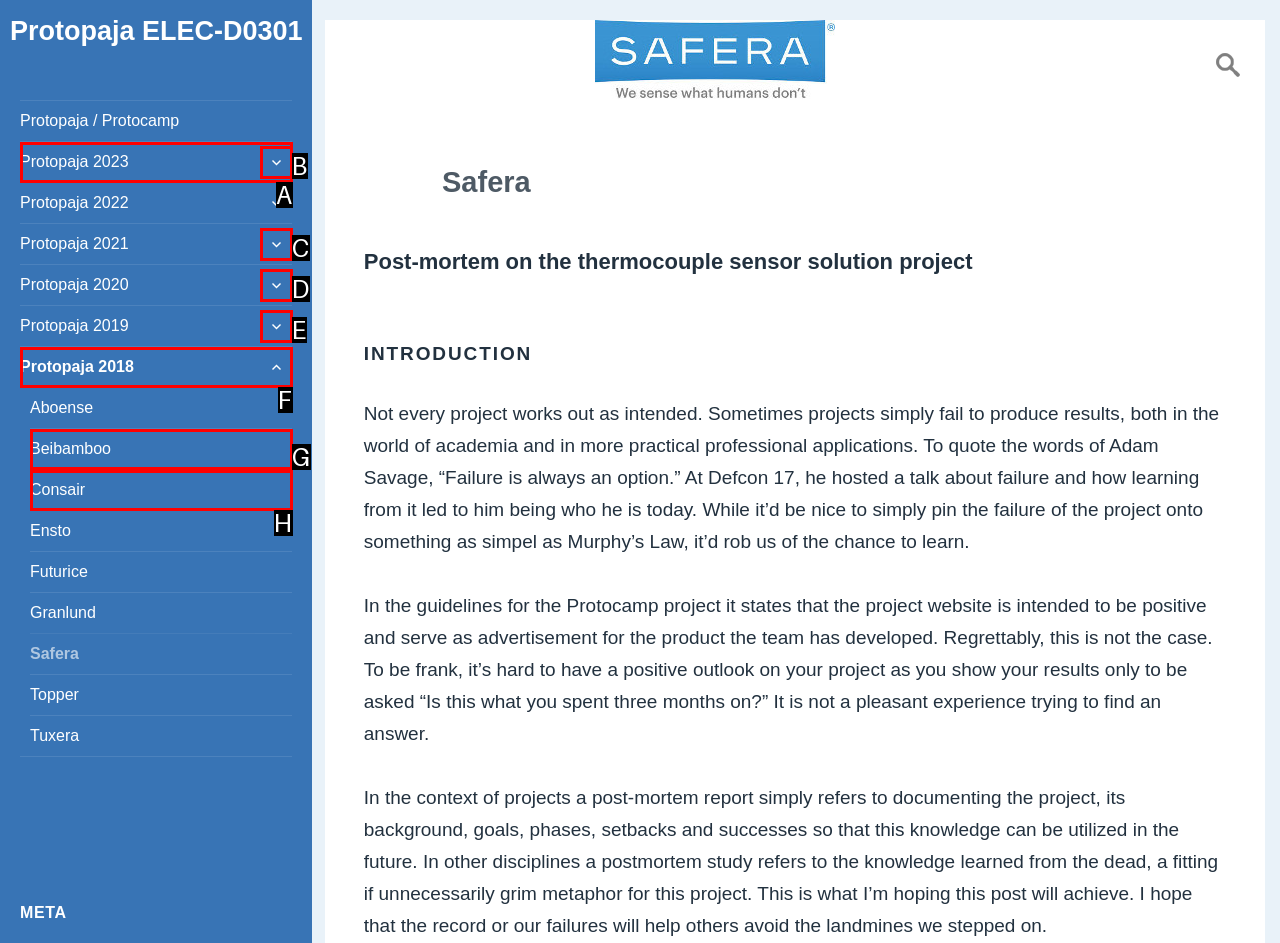Determine which option fits the following description: expand child menu
Answer with the corresponding option's letter directly.

E